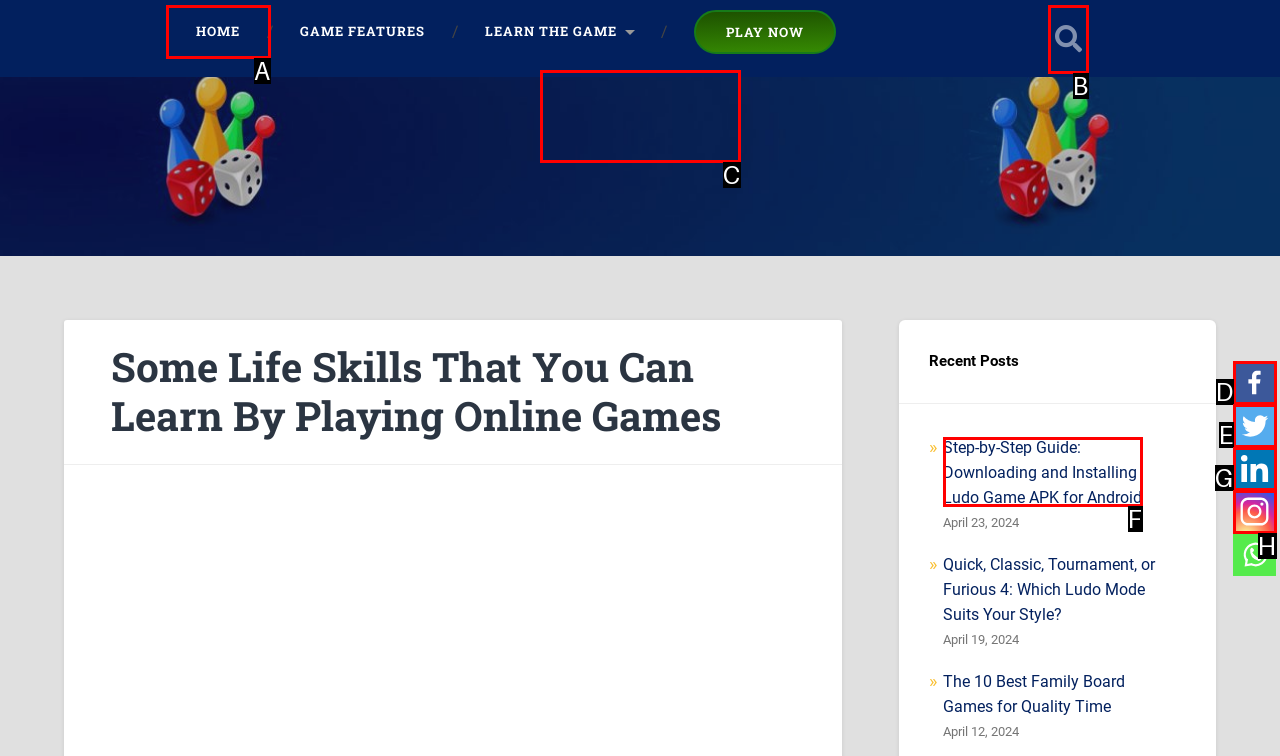Determine the letter of the UI element I should click on to complete the task: search from the provided choices in the screenshot.

B